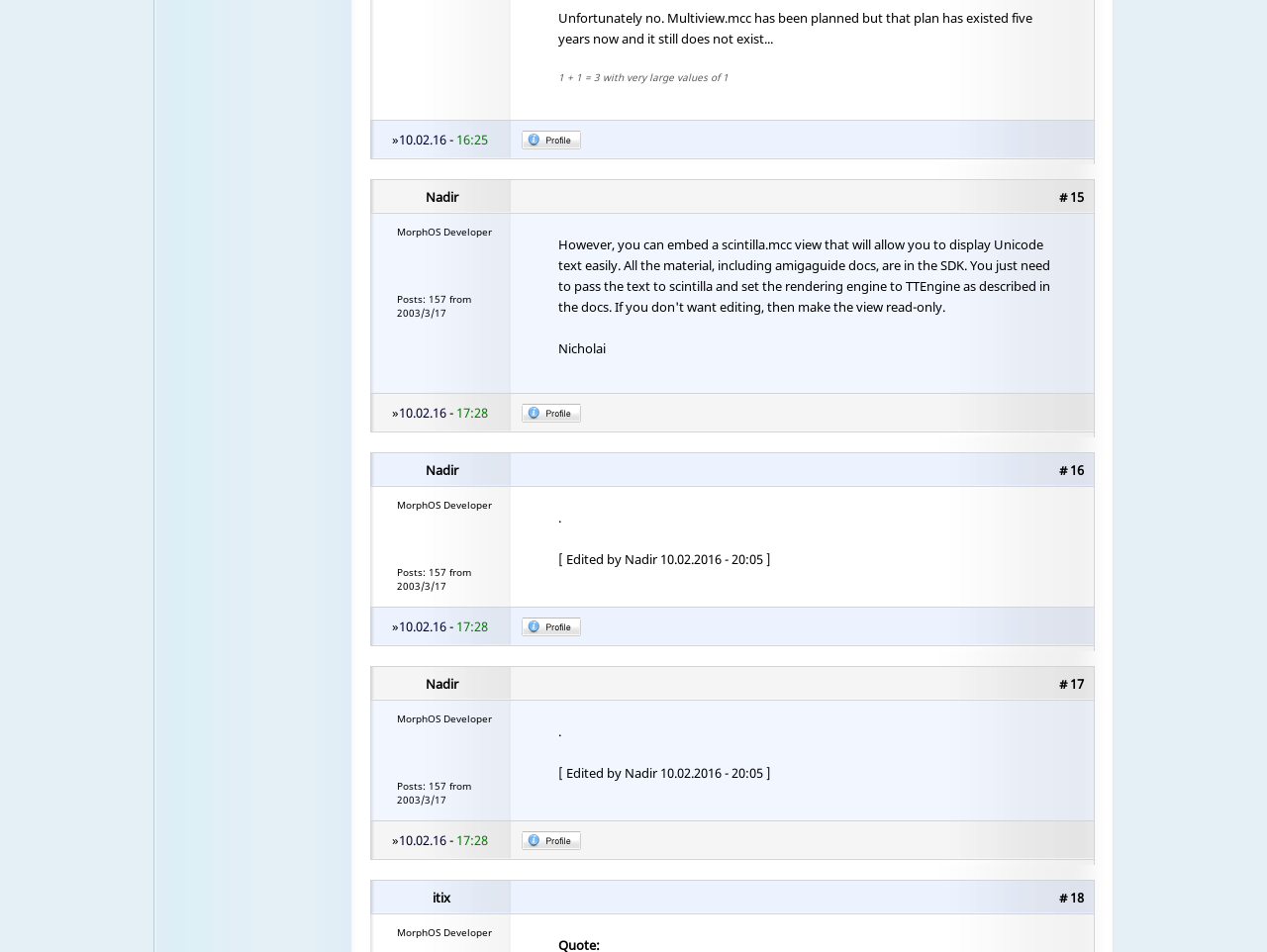Please find the bounding box coordinates of the element that needs to be clicked to perform the following instruction: "Leave a comment". The bounding box coordinates should be four float numbers between 0 and 1, represented as [left, top, right, bottom].

None